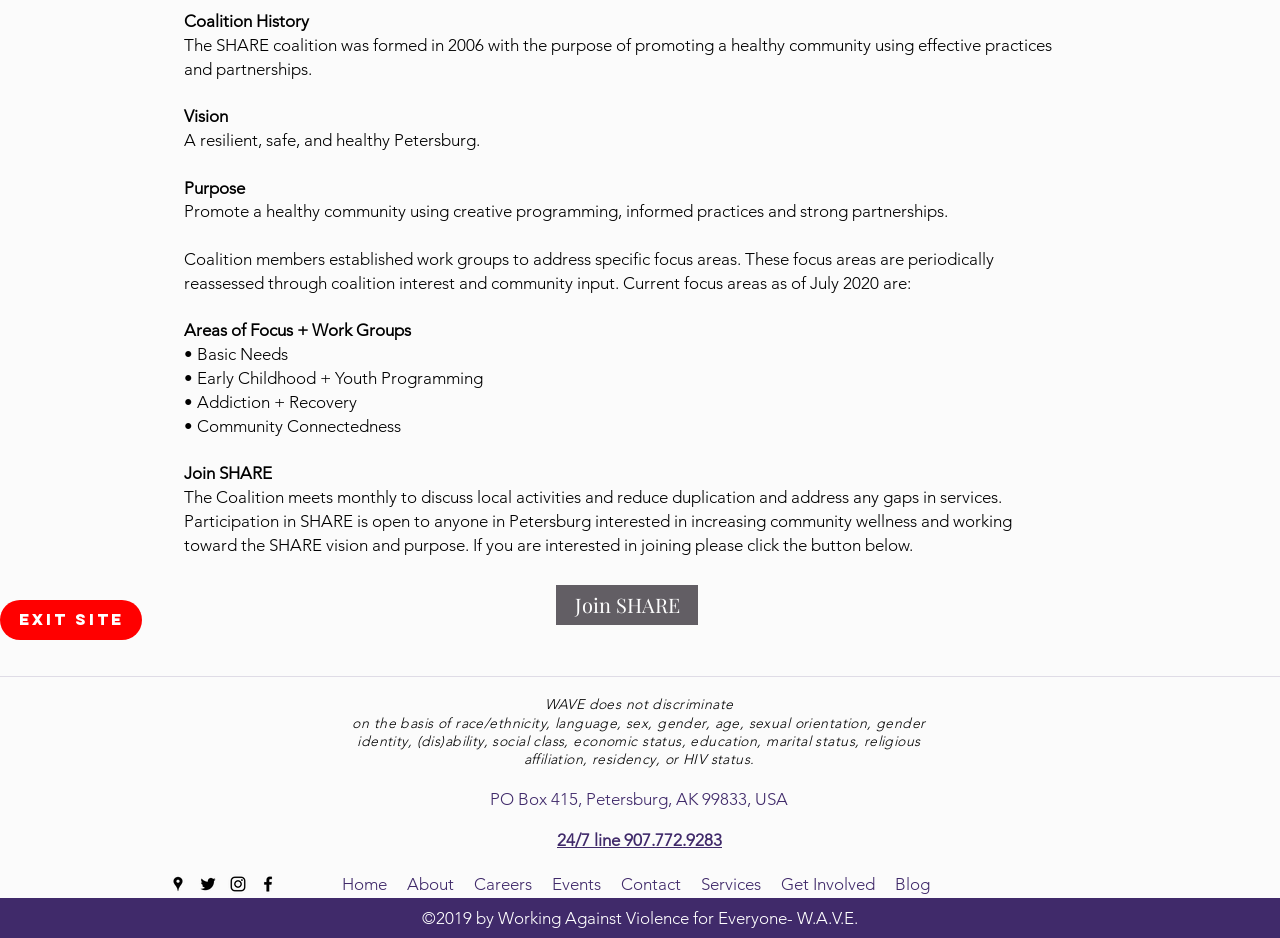Given the webpage screenshot and the description, determine the bounding box coordinates (top-left x, top-left y, bottom-right x, bottom-right y) that define the location of the UI element matching this description: 24/7 line 907.772.9283

[0.435, 0.884, 0.564, 0.906]